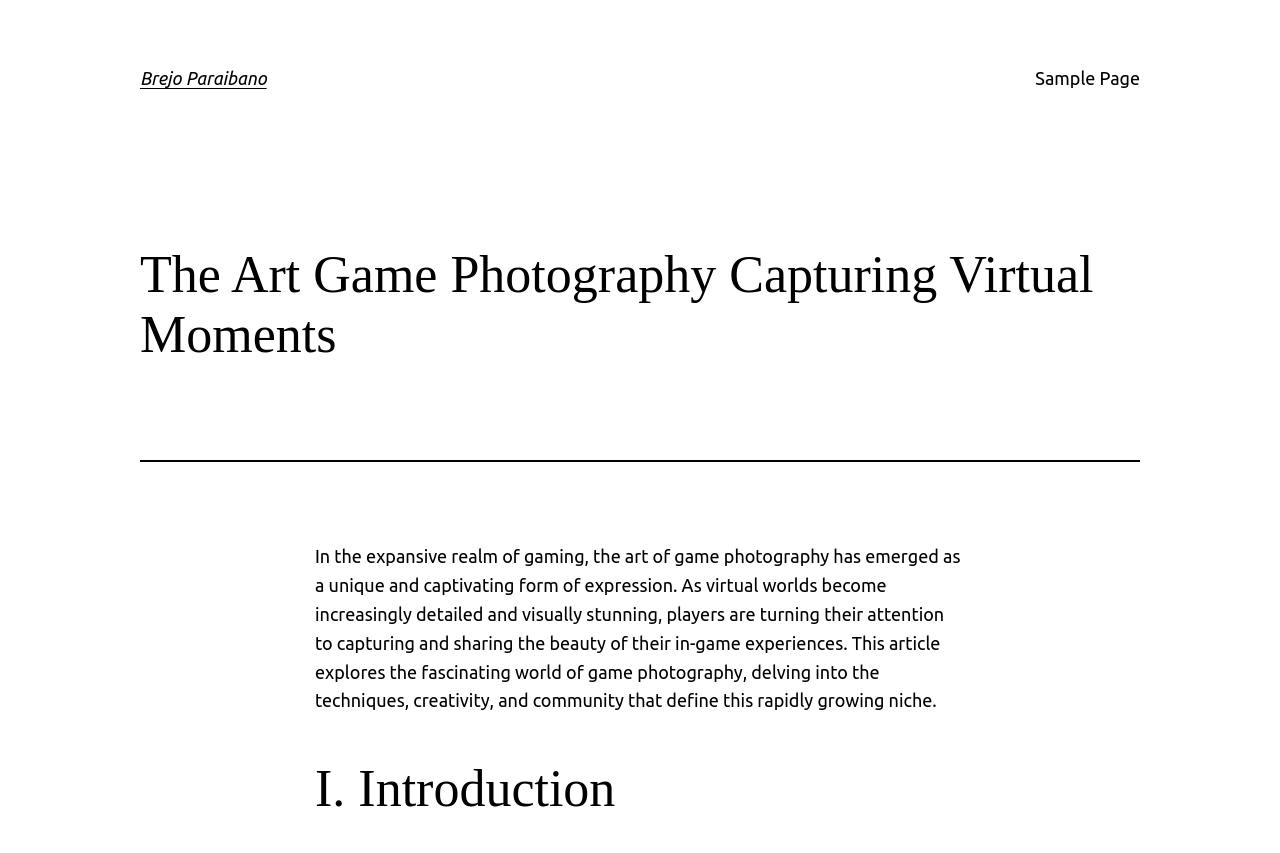Reply to the question with a single word or phrase:
What is the context of virtual worlds in this article?

Gaming